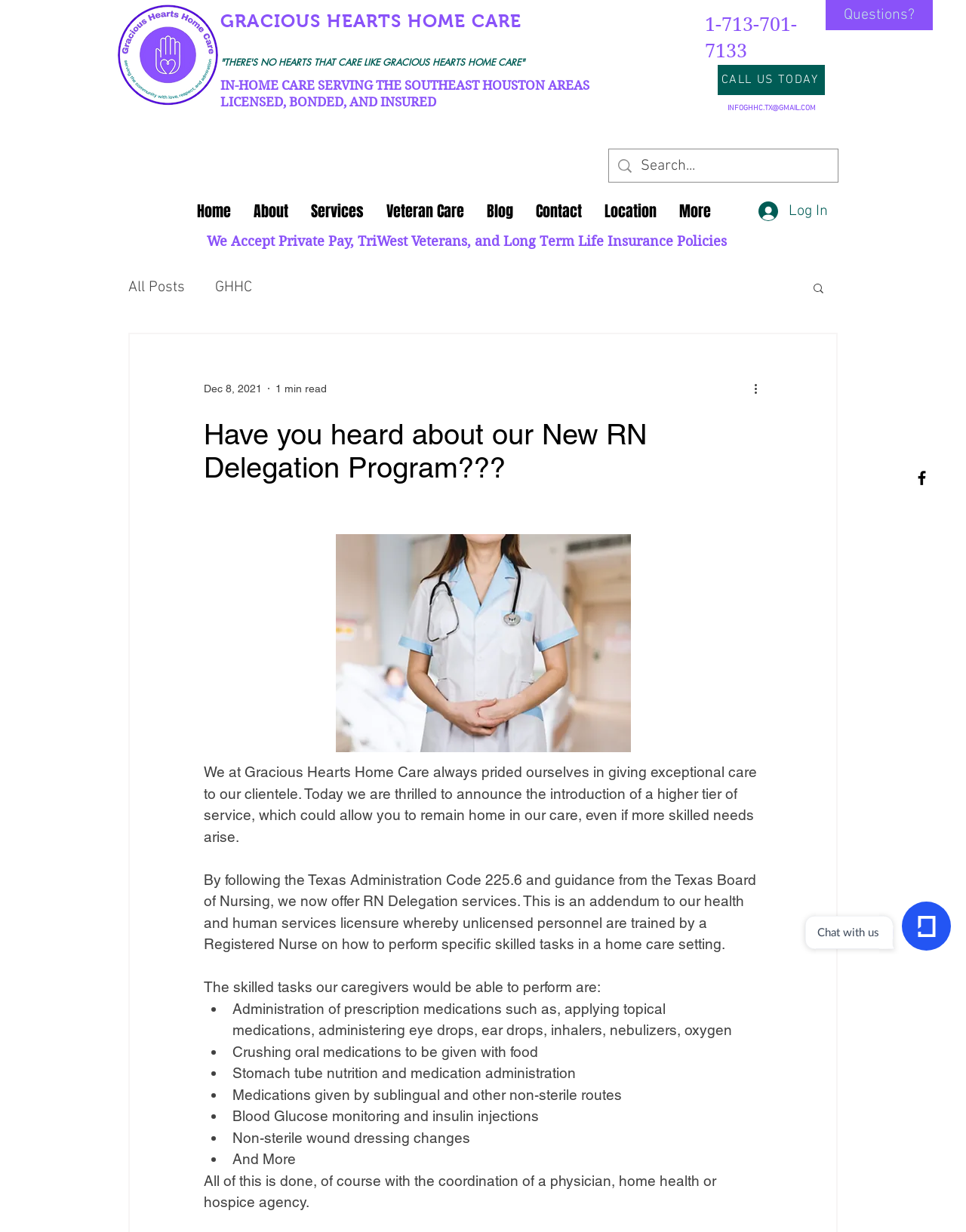Find the bounding box coordinates of the clickable element required to execute the following instruction: "View the infographic about Latin American Hospitals". Provide the coordinates as four float numbers between 0 and 1, i.e., [left, top, right, bottom].

None